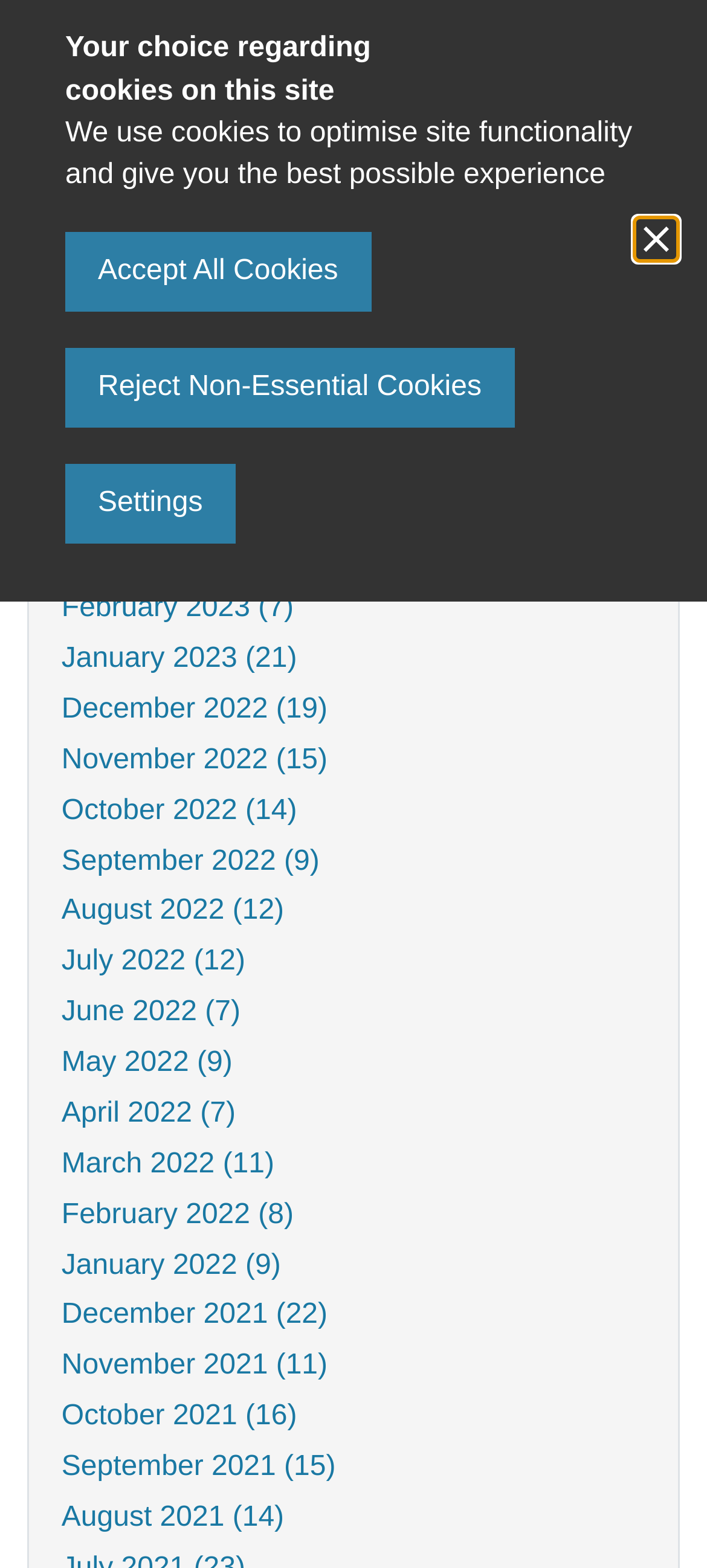Using the given element description, provide the bounding box coordinates (top-left x, top-left y, bottom-right x, bottom-right y) for the corresponding UI element in the screenshot: March 2022 (11)

[0.082, 0.727, 0.918, 0.759]